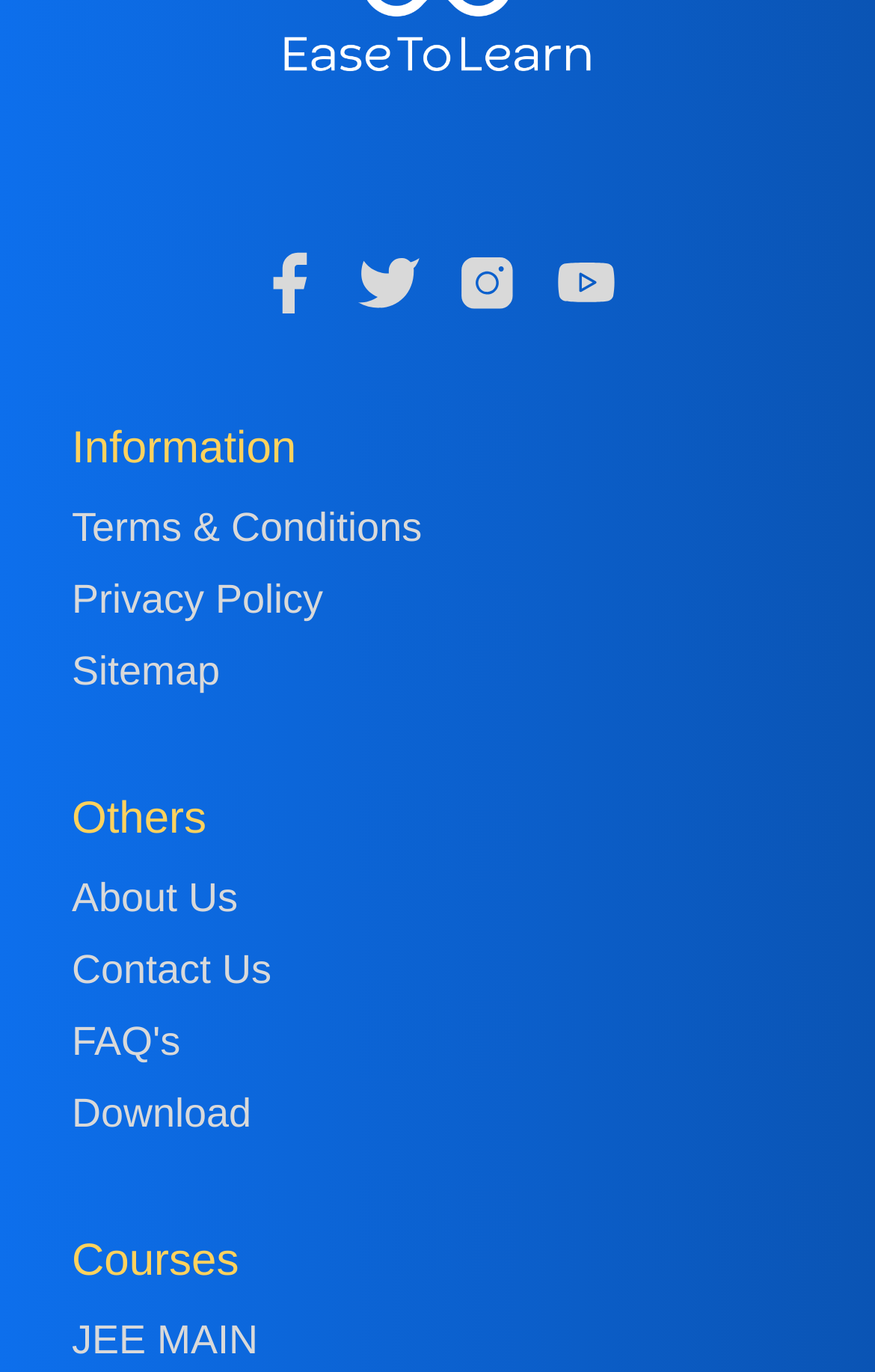Determine the bounding box coordinates of the element's region needed to click to follow the instruction: "View Terms & Conditions". Provide these coordinates as four float numbers between 0 and 1, formatted as [left, top, right, bottom].

[0.082, 0.364, 0.918, 0.408]